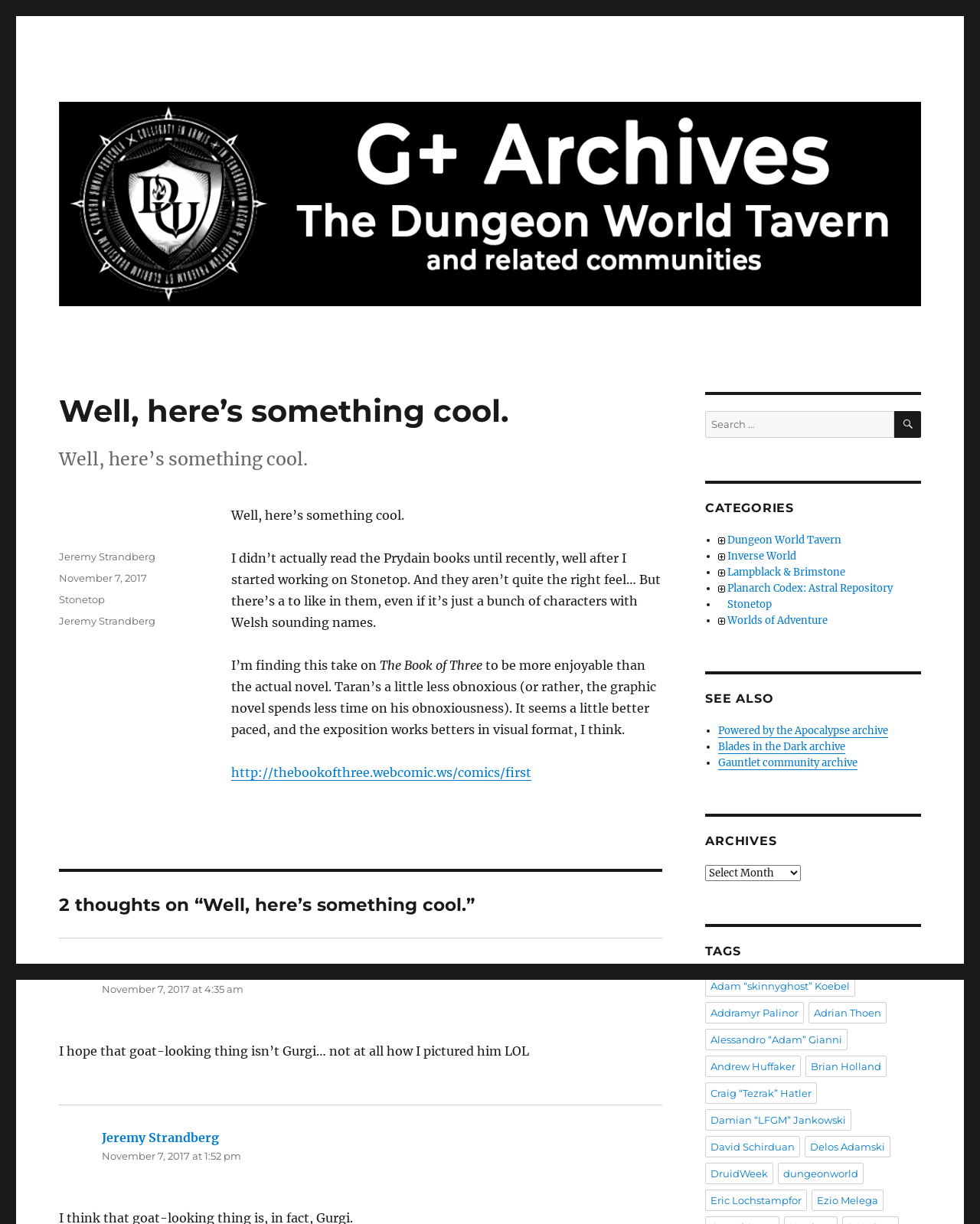Provide the bounding box coordinates of the section that needs to be clicked to accomplish the following instruction: "Read the article 'The Book of Three'."

[0.236, 0.537, 0.492, 0.55]